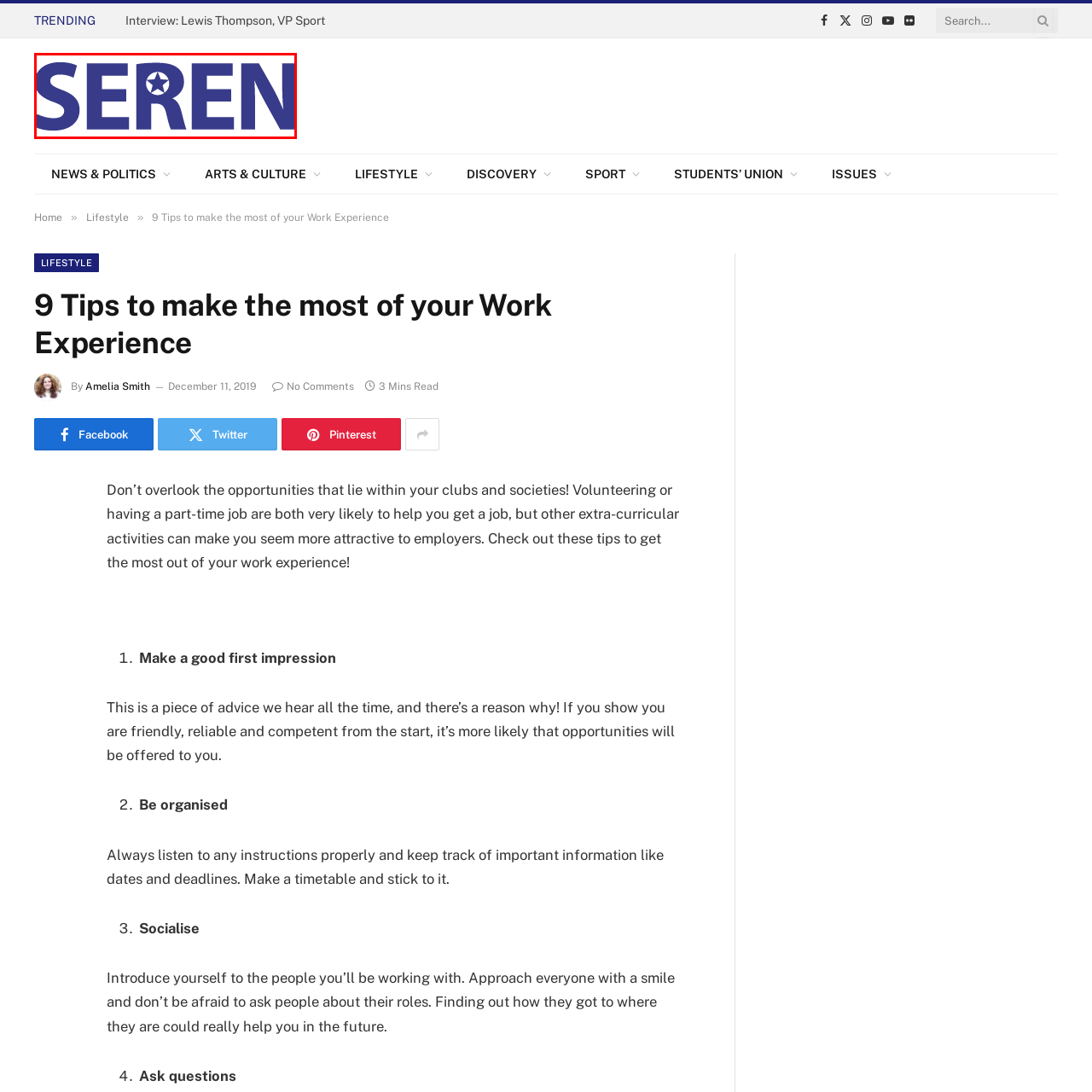What is the shape that encloses the star?
Pay attention to the image part enclosed by the red bounding box and answer the question using a single word or a short phrase.

Circular